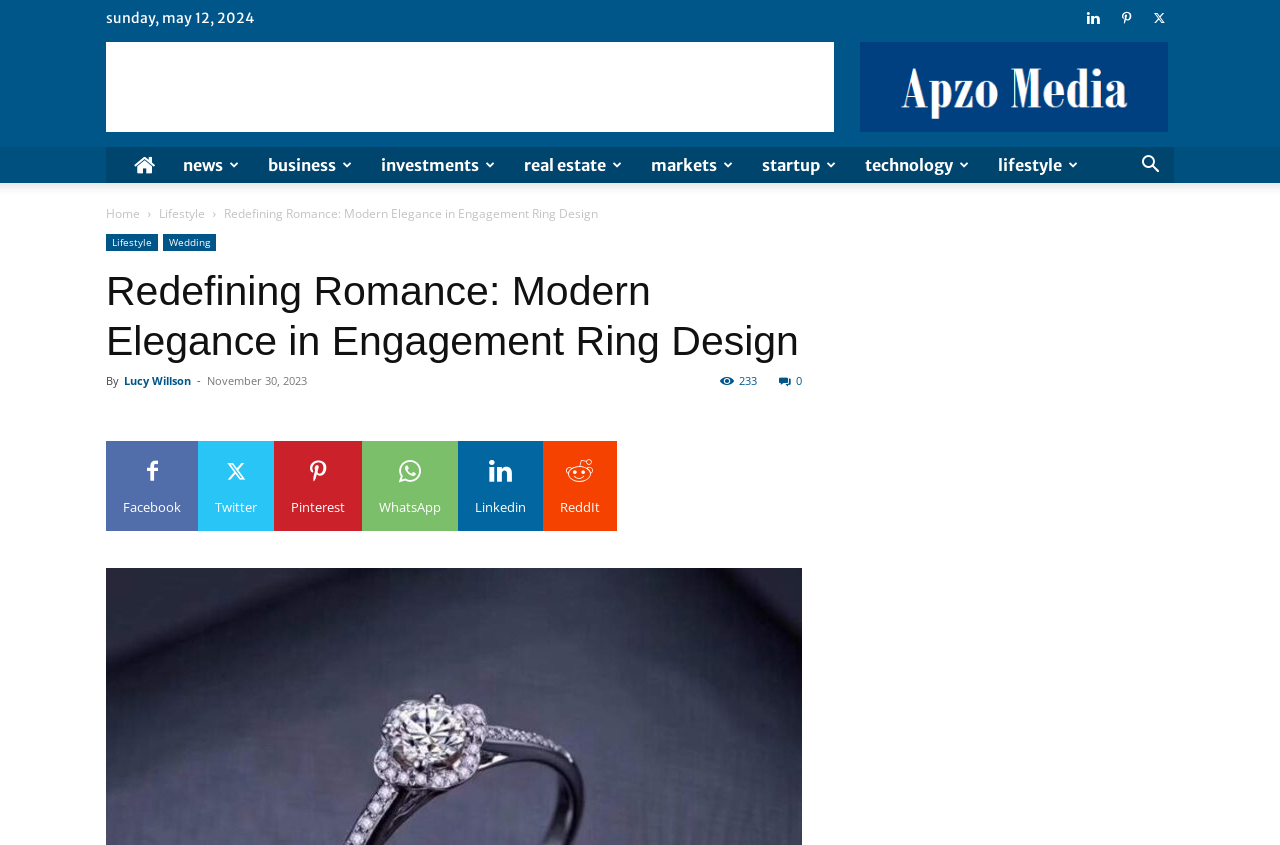Find and specify the bounding box coordinates that correspond to the clickable region for the instruction: "Click on the Facebook link".

[0.083, 0.522, 0.155, 0.628]